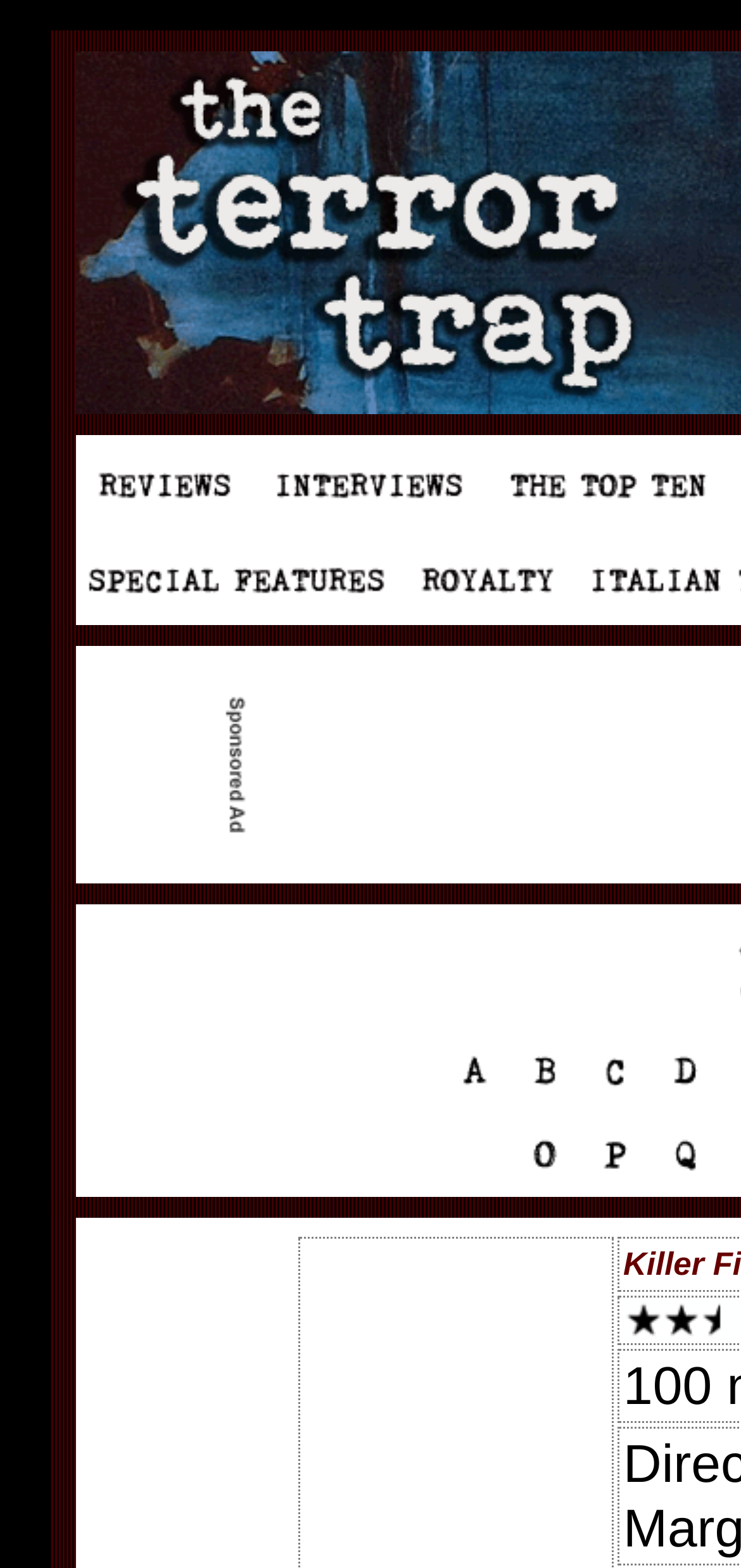Identify the bounding box coordinates of the section to be clicked to complete the task described by the following instruction: "follow the link at the bottom right". The coordinates should be four float numbers between 0 and 1, formatted as [left, top, right, bottom].

[0.877, 0.694, 0.972, 0.715]